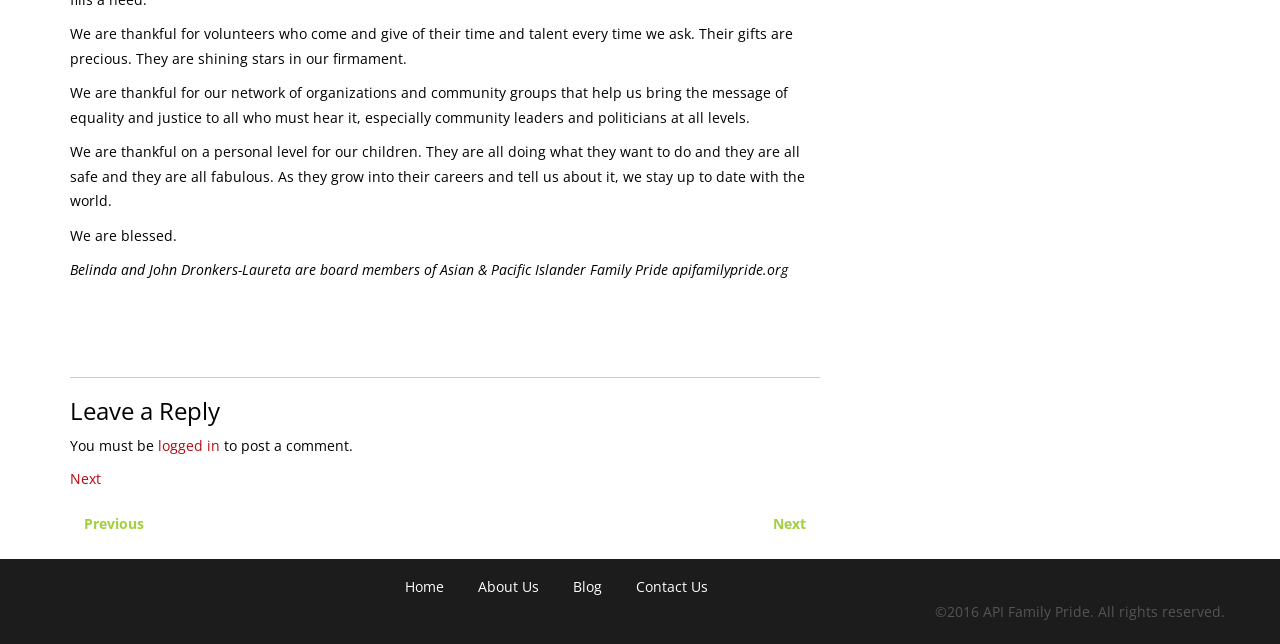Identify the bounding box coordinates of the region I need to click to complete this instruction: "Get in touch".

None